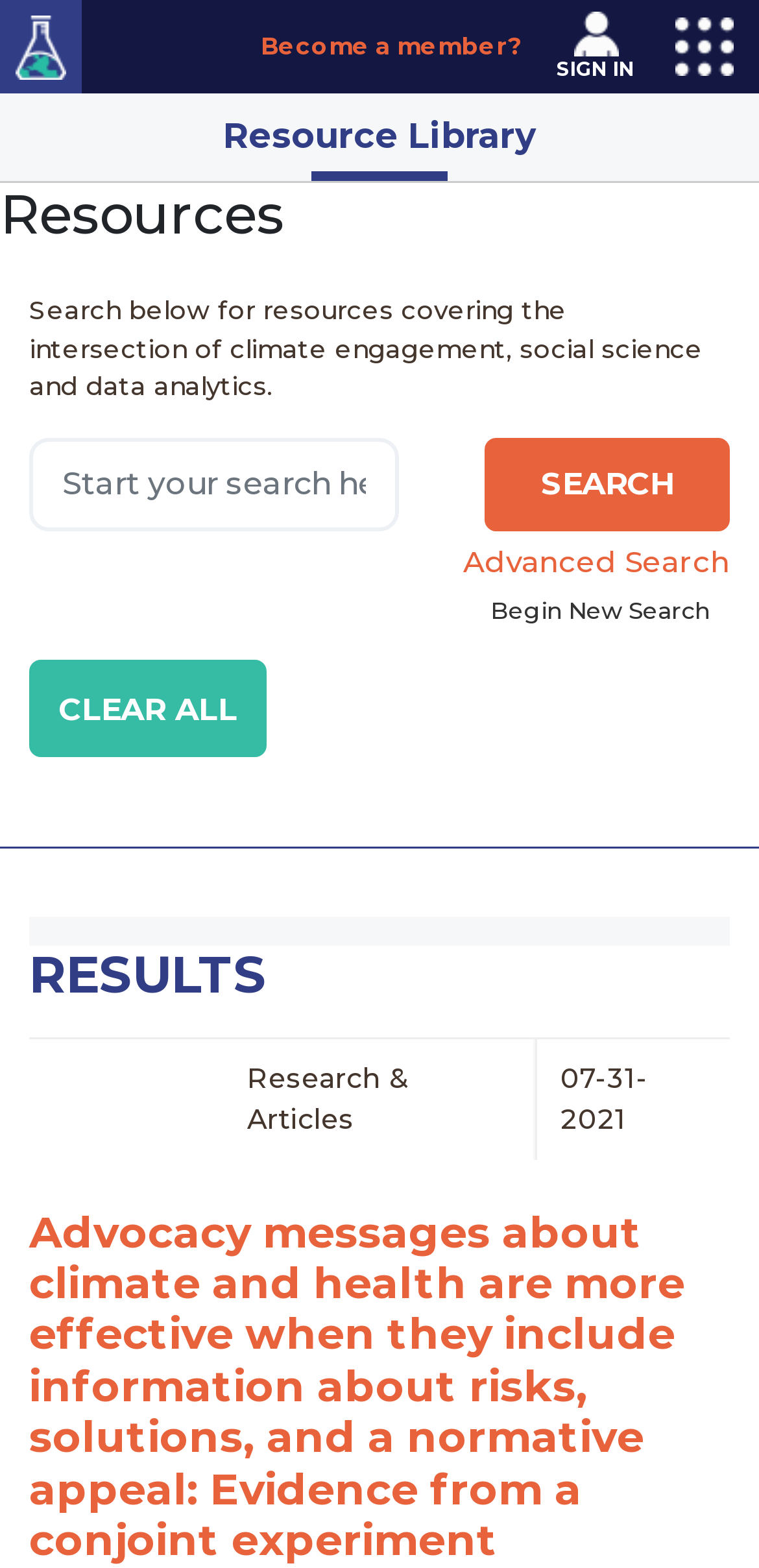Analyze and describe the webpage in a detailed narrative.

The webpage is a resource library for climate advocacy, with a prominent search bar at the top center of the page. The search bar is accompanied by a "Resource Library" link and a heading that reads "Resources". Below the search bar, there is a brief description of the resource library, explaining that it covers the intersection of climate engagement, social science, and data analytics.

To the top left of the page, there is a "Home" link with an accompanying image, and a "Toggle navigation" button that controls the navigation menu. On the top right, there is a "Top Menu - Log In" navigation section with a "SIGN IN" link.

The main content of the page is a list of resources, with the first resource being a research article titled "Advocacy messages about climate and health are more effective when they include information about risks, solutions, and a normative appeal: Evidence from a conjoint experiment". This article is accompanied by a link to the full text and a publication date of "07-31-2021". There are likely more resources listed below, but they are not visible in this screenshot.

There are several buttons and links throughout the page, including an "Advanced Search" button, a "Search" button, and a "Clear All" button. Additionally, there is a "Become a member?" link and a "RESULTS" heading that suggests the page may display search results.